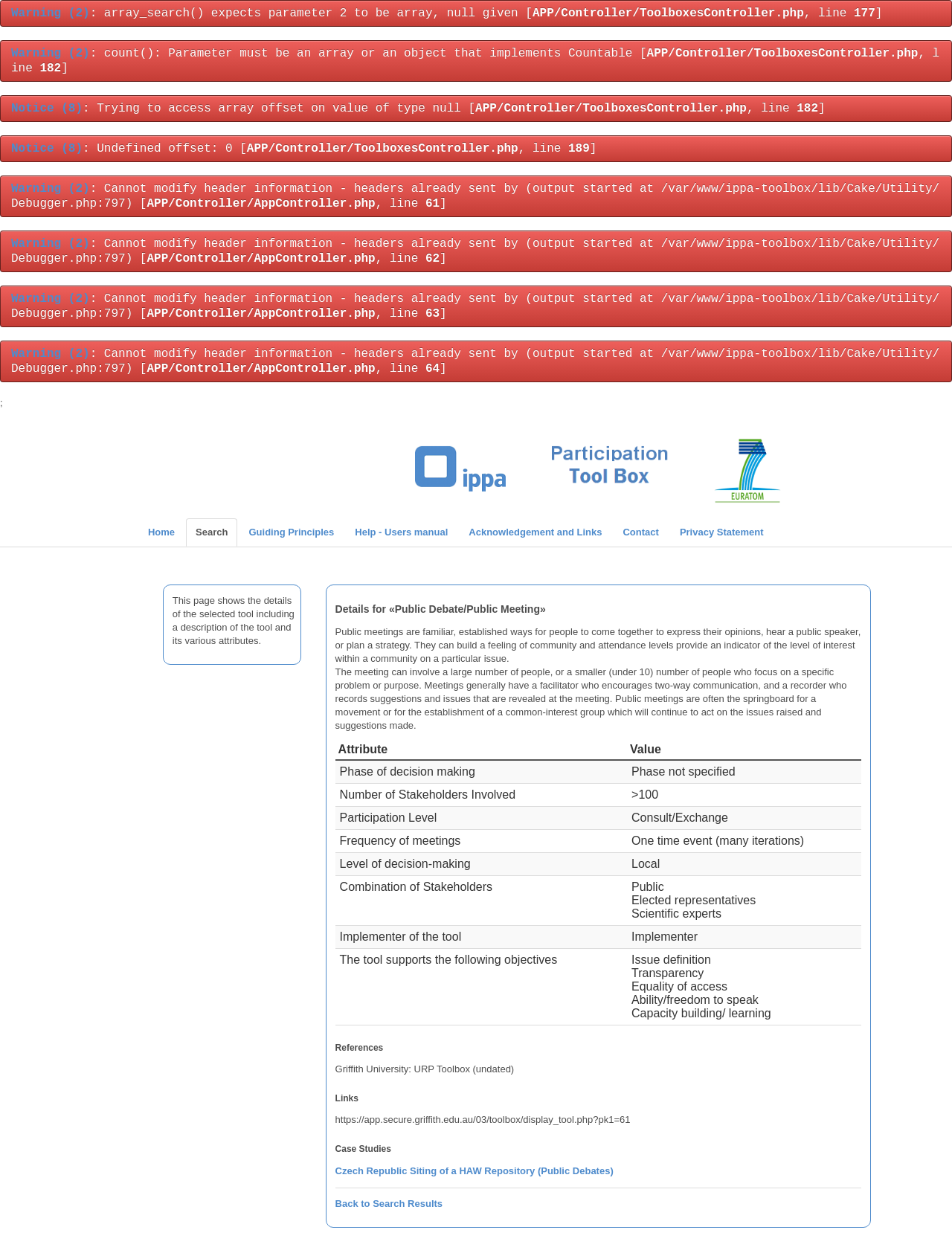Identify the bounding box coordinates of the clickable region required to complete the instruction: "Click on the 'Warning (2)' link". The coordinates should be given as four float numbers within the range of 0 and 1, i.e., [left, top, right, bottom].

[0.012, 0.005, 0.094, 0.016]